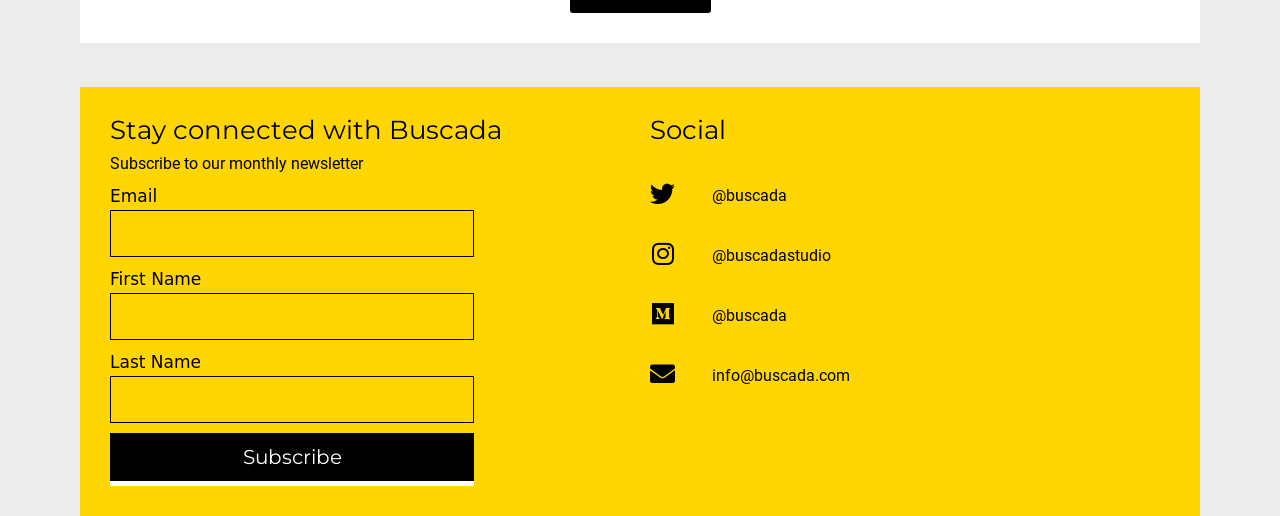What social media platforms are linked on the webpage?
Using the information presented in the image, please offer a detailed response to the question.

The webpage has links to social media platforms, including Twitter, Instagram, and Medium, which are indicated by their respective icons and usernames.